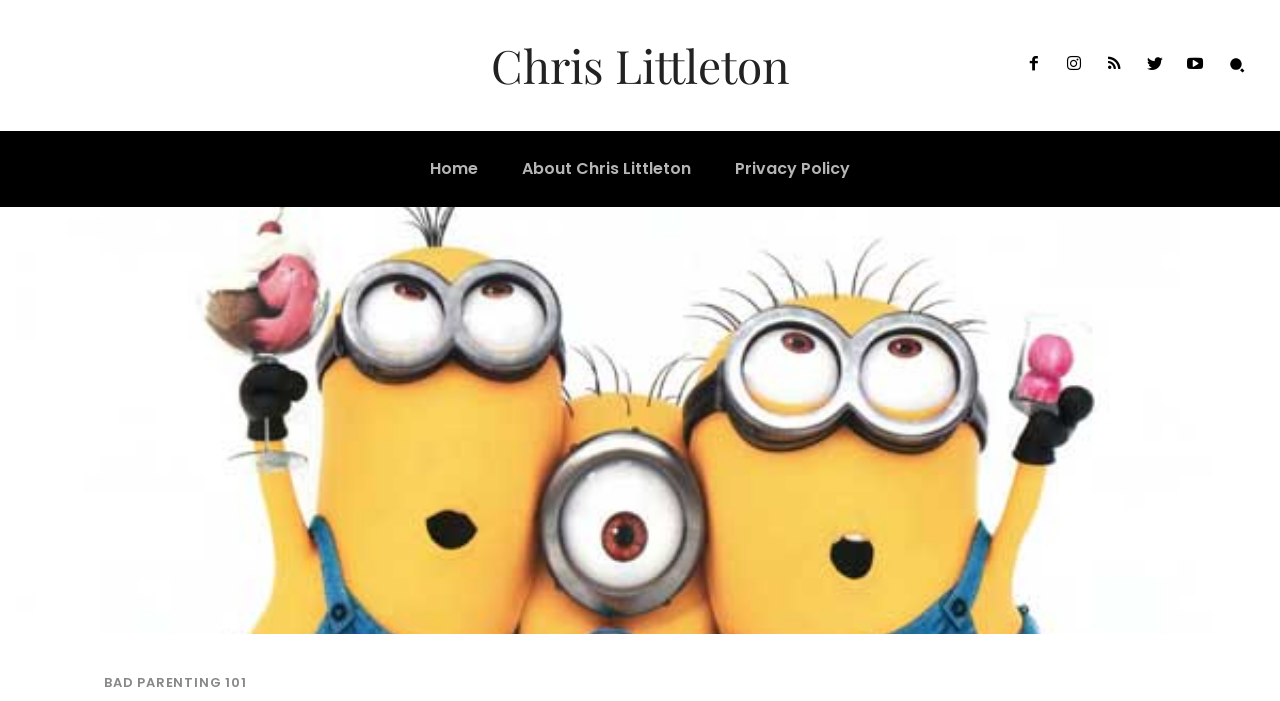Please identify and generate the text content of the webpage's main heading.

Bad Parenting 1: It Starts